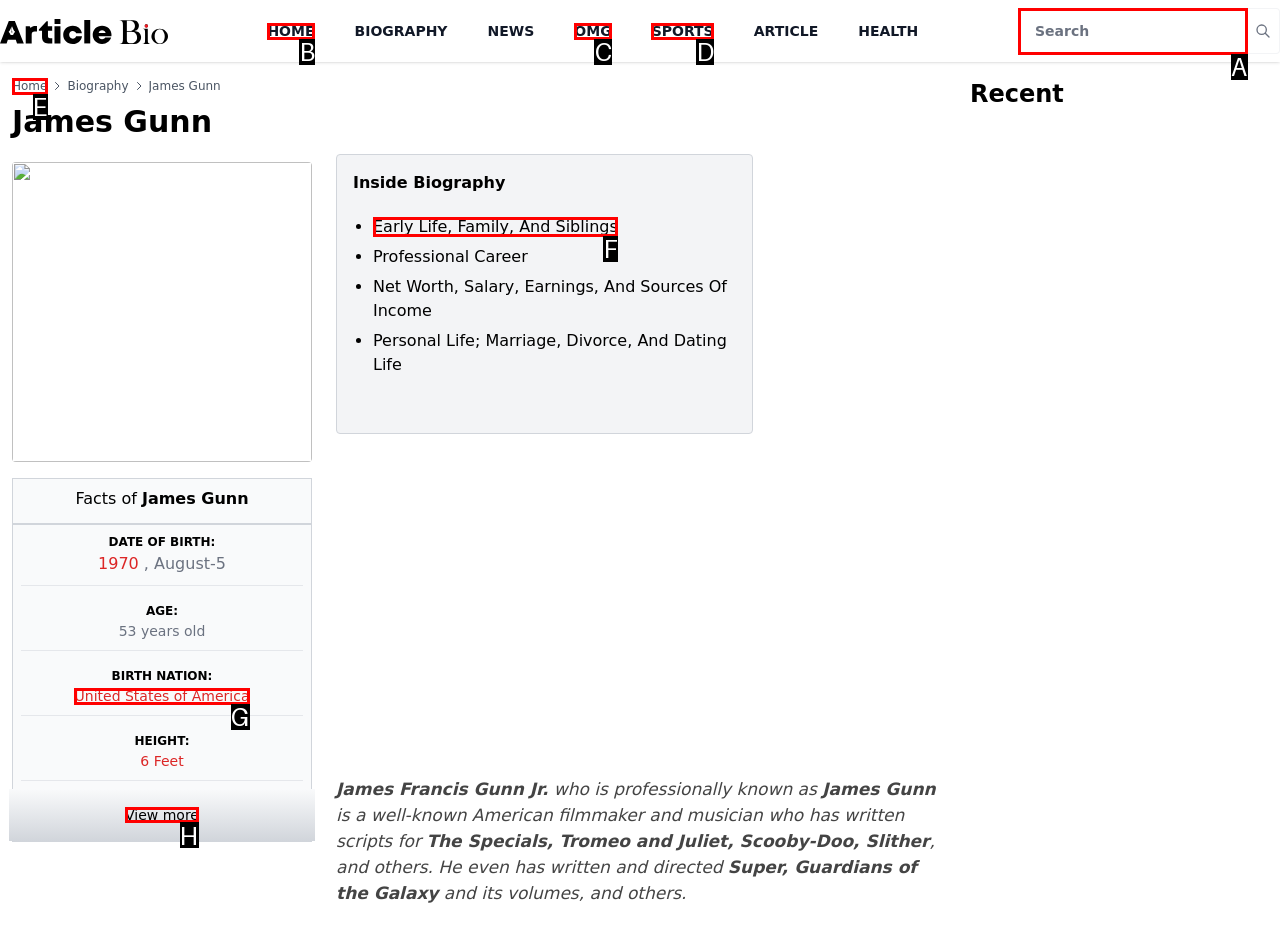Select the letter of the option that should be clicked to achieve the specified task: Go to Espionage 3. Respond with just the letter.

None